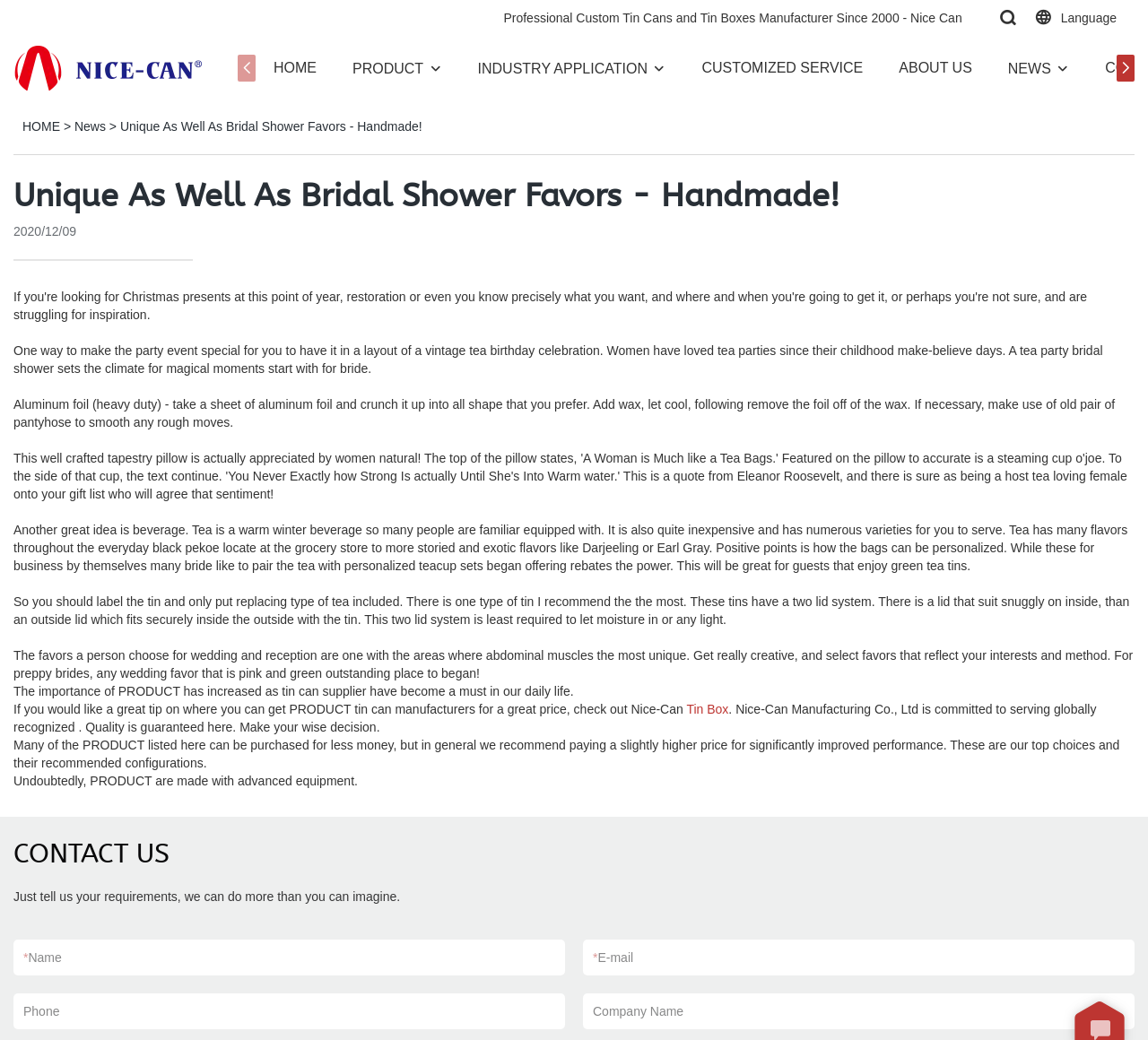Answer the question with a brief word or phrase:
What type of products does the company manufacture?

Tin cans and tin boxes